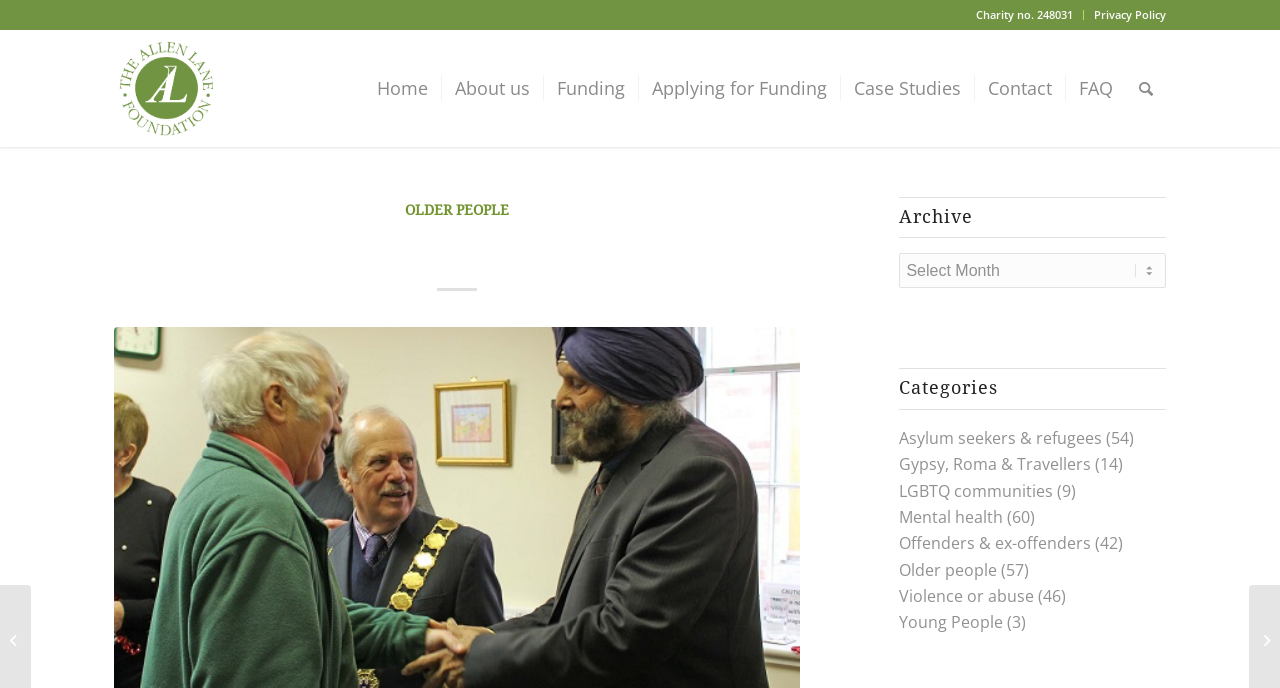Carefully examine the image and provide an in-depth answer to the question: How many menu items are there?

I counted the number of menu items by looking at the menu items listed horizontally, which are 'Home', 'About us', 'Funding', 'Applying for Funding', 'Case Studies', 'Contact', 'FAQ', 'Search', 'Charity no. 248031', and 'Privacy Policy'.